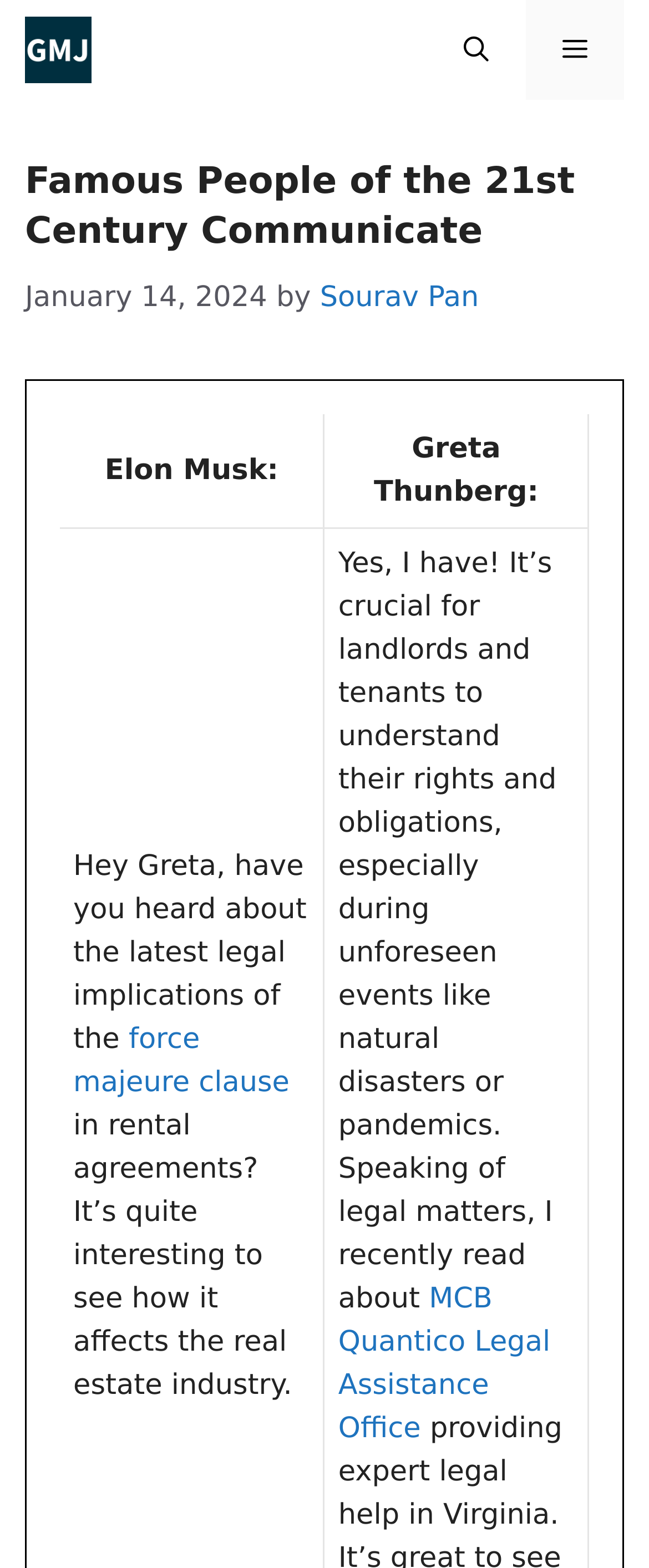Answer the question with a brief word or phrase:
What is the date of the article?

January 14, 2024